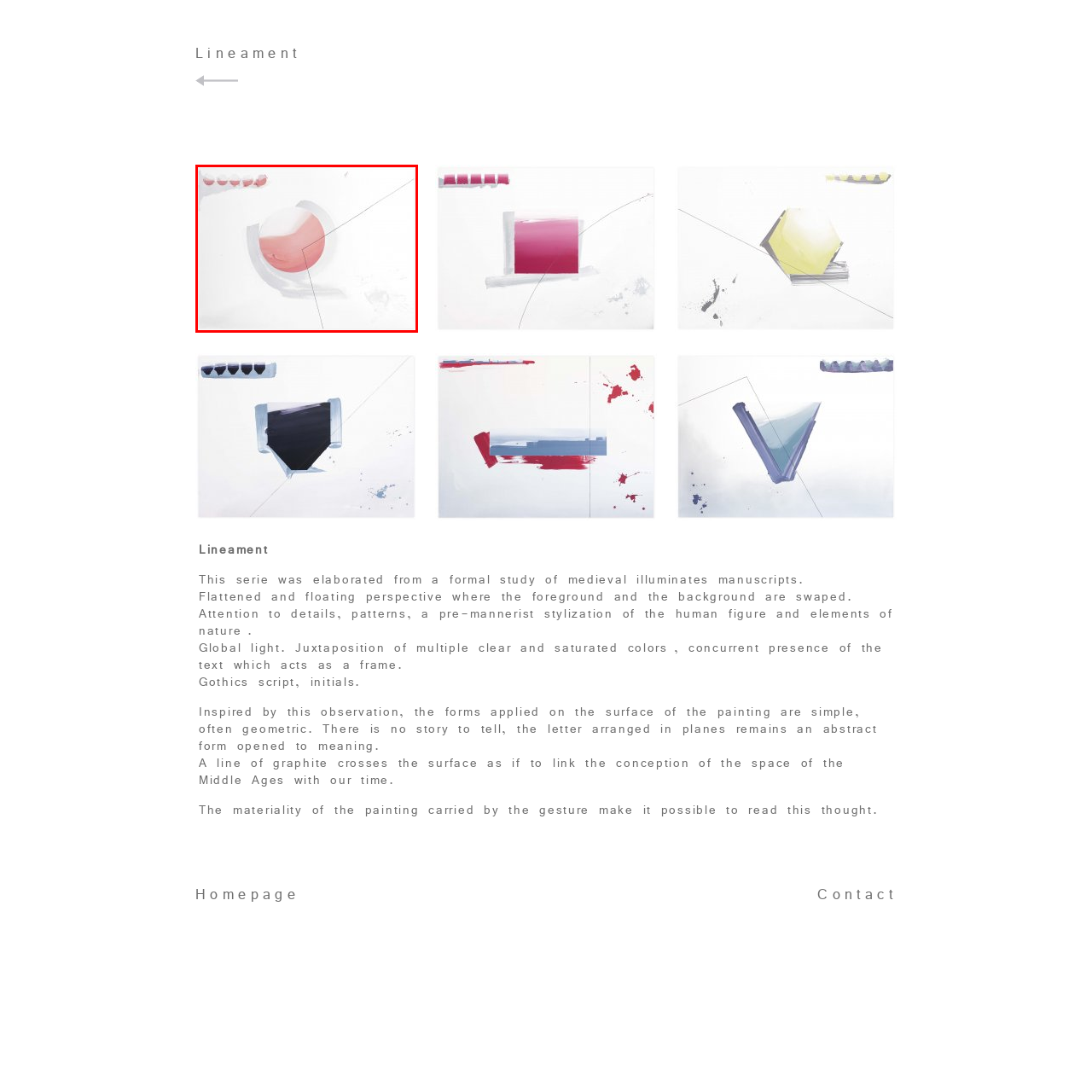Focus on the picture inside the red-framed area and provide a one-word or short phrase response to the following question:
What technique is used to execute the artwork?

Vinyl technique